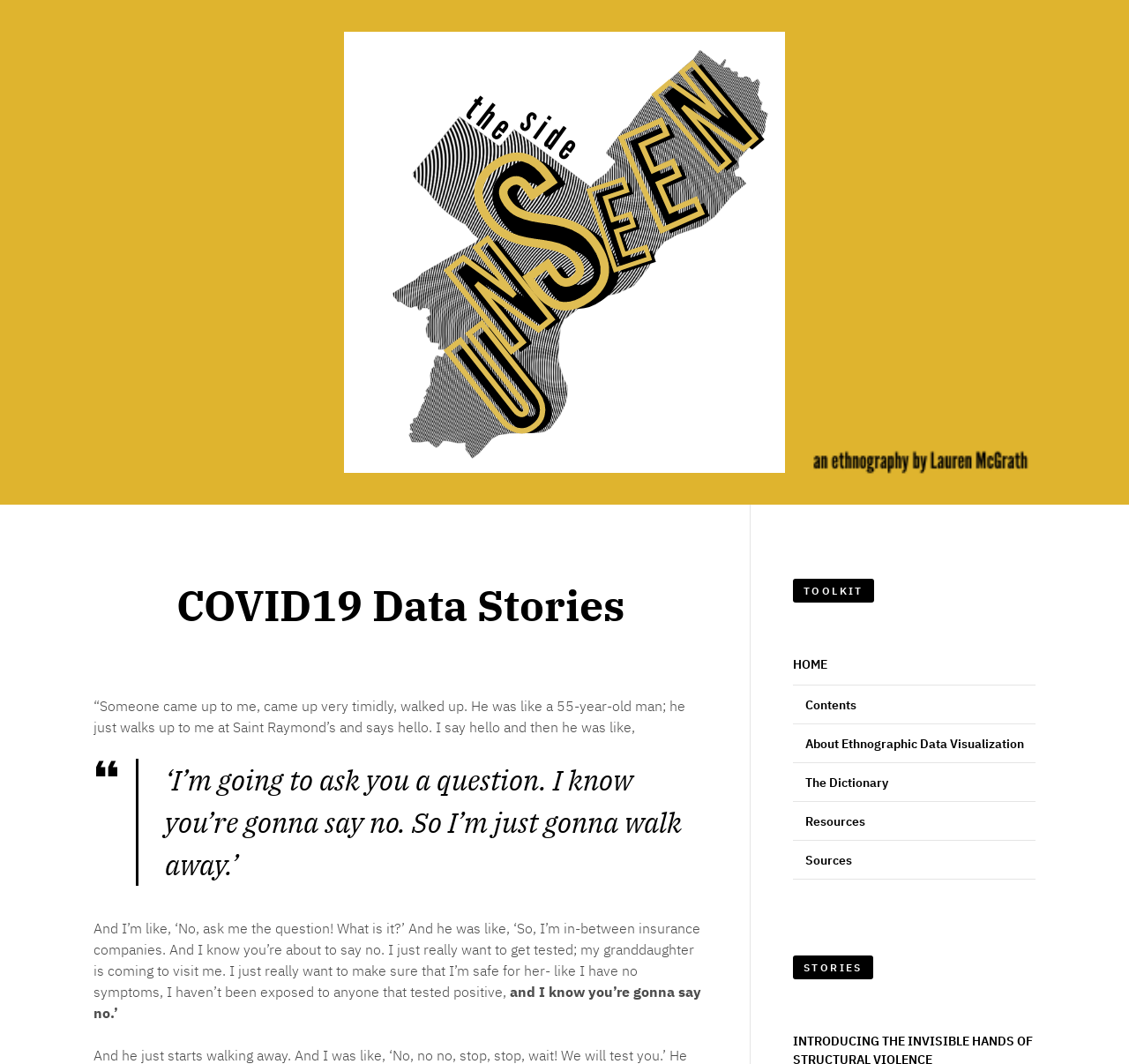How many links are present in the TOOLKIT section?
Using the information from the image, provide a comprehensive answer to the question.

The TOOLKIT section contains 5 links, namely 'HOME', 'Contents', 'About Ethnographic Data Visualization', 'The Dictionary', and 'Resources'.